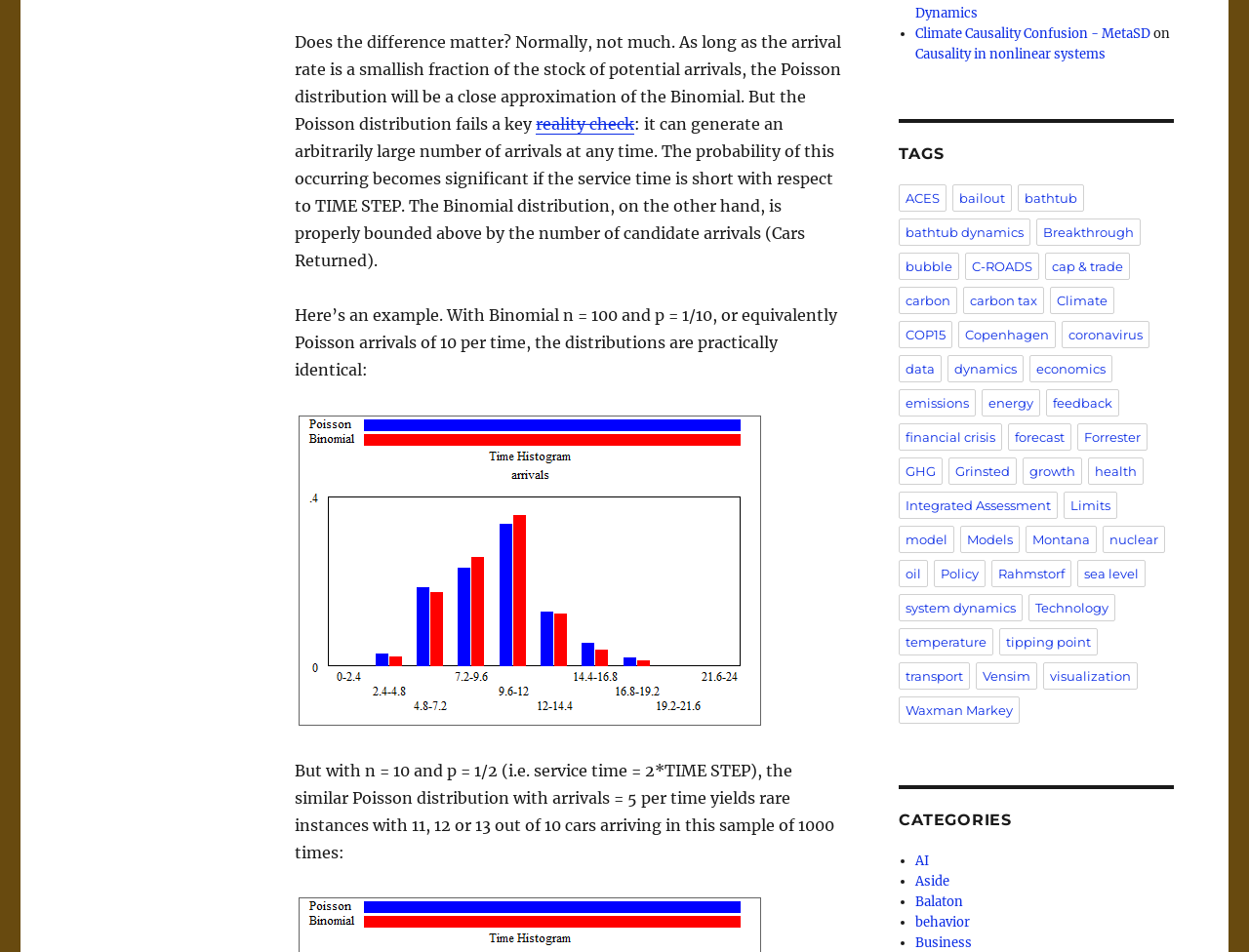Provide a one-word or short-phrase response to the question:
What is the topic of the link 'Climate Causality Confusion - MetaSD'?

Climate causality